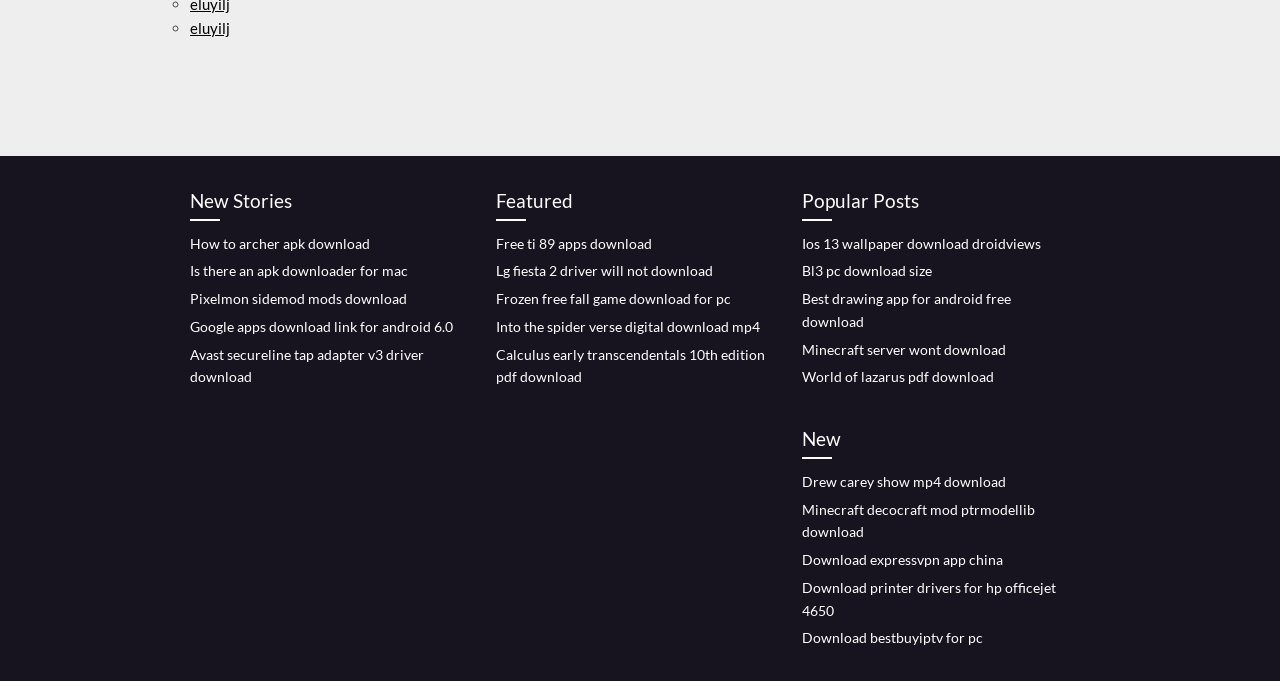Please determine the bounding box of the UI element that matches this description: eluyilj. The coordinates should be given as (top-left x, top-left y, bottom-right x, bottom-right y), with all values between 0 and 1.

[0.148, 0.028, 0.18, 0.055]